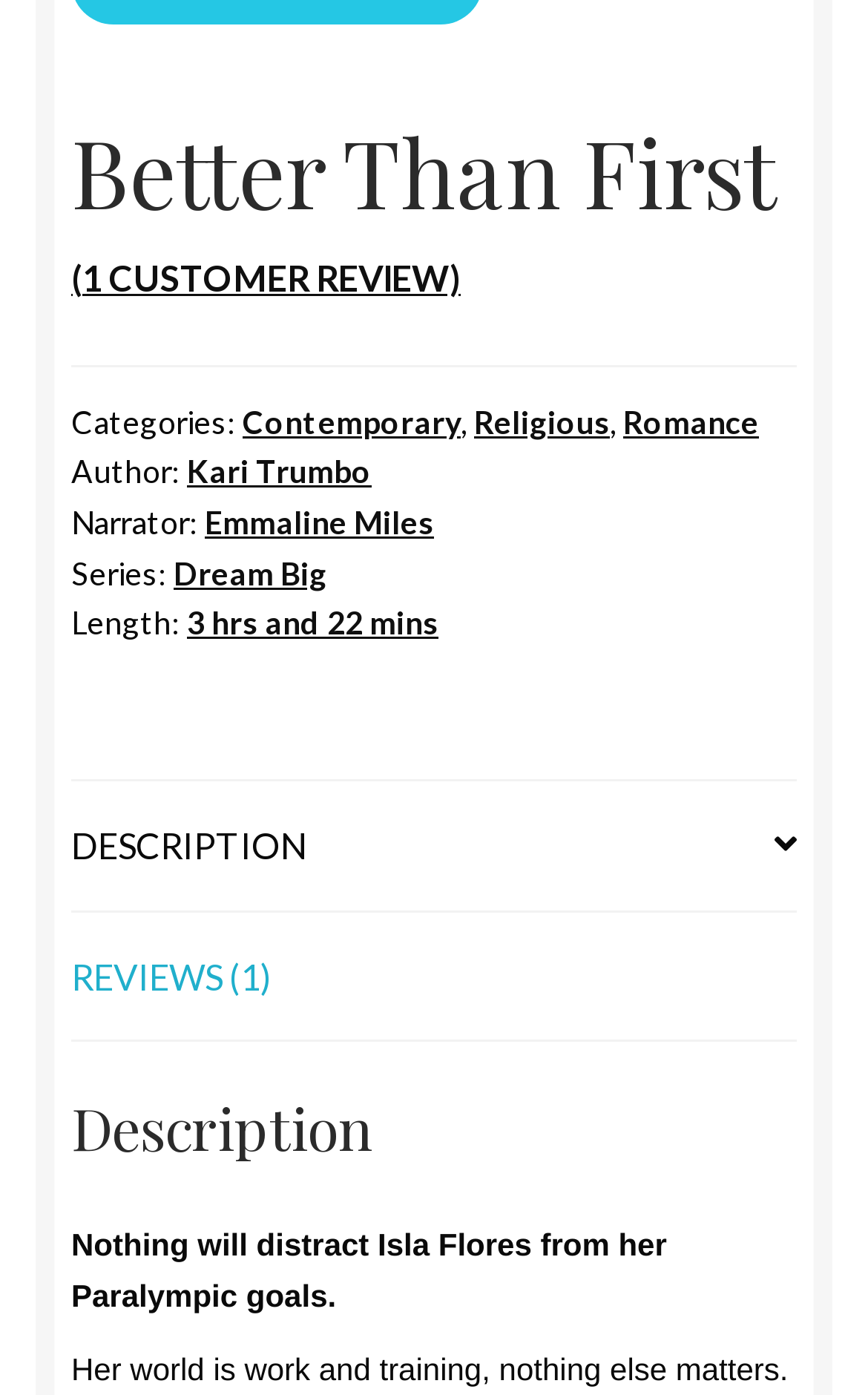Refer to the image and offer a detailed explanation in response to the question: Who is the author of the book?

The author's name can be found under the 'Author:' label, which is 'Kari Trumbo'.